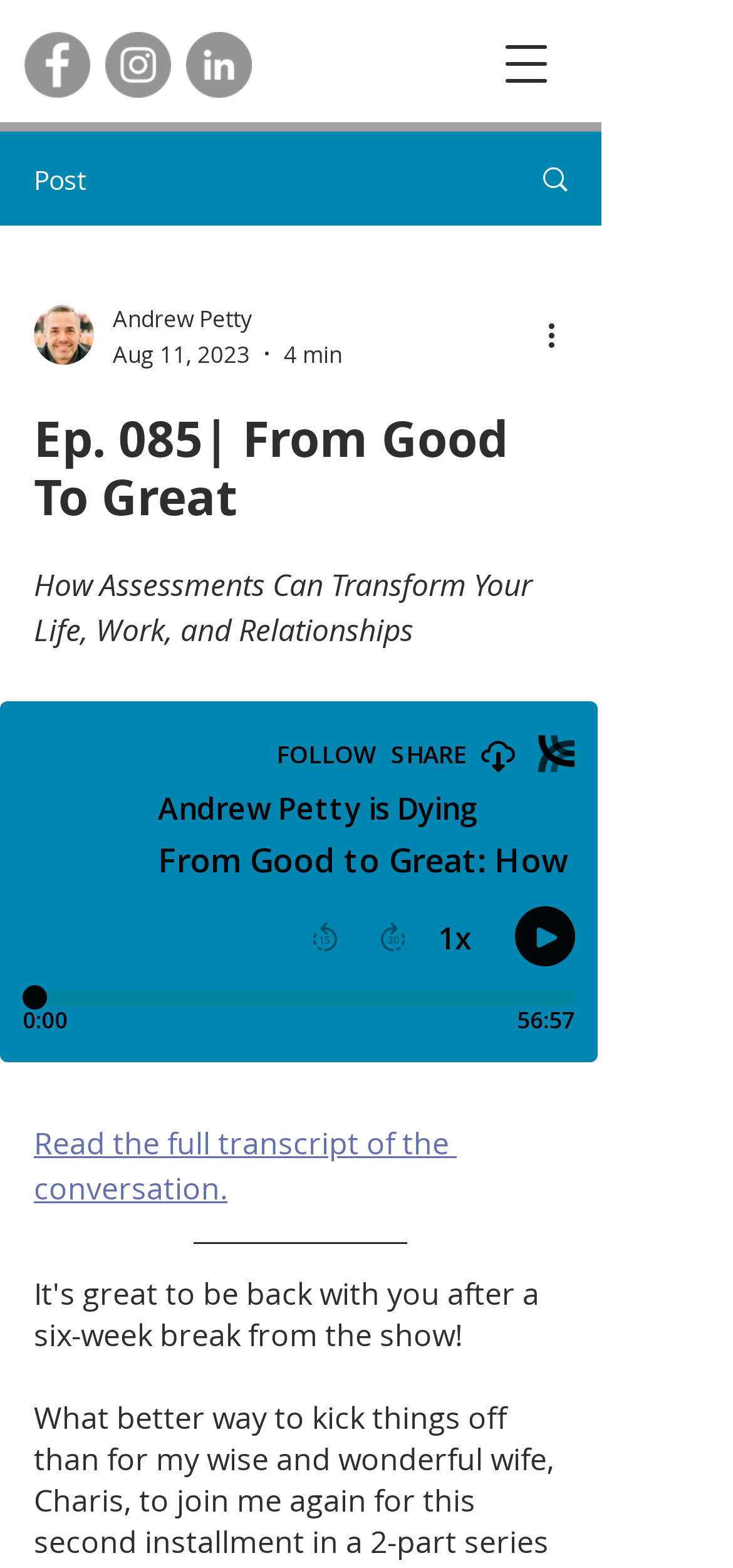Is there a transcript available for the conversation?
Based on the image, answer the question with as much detail as possible.

I found a link that says 'Read the full transcript of the conversation', which indicates that a transcript is available for the conversation.